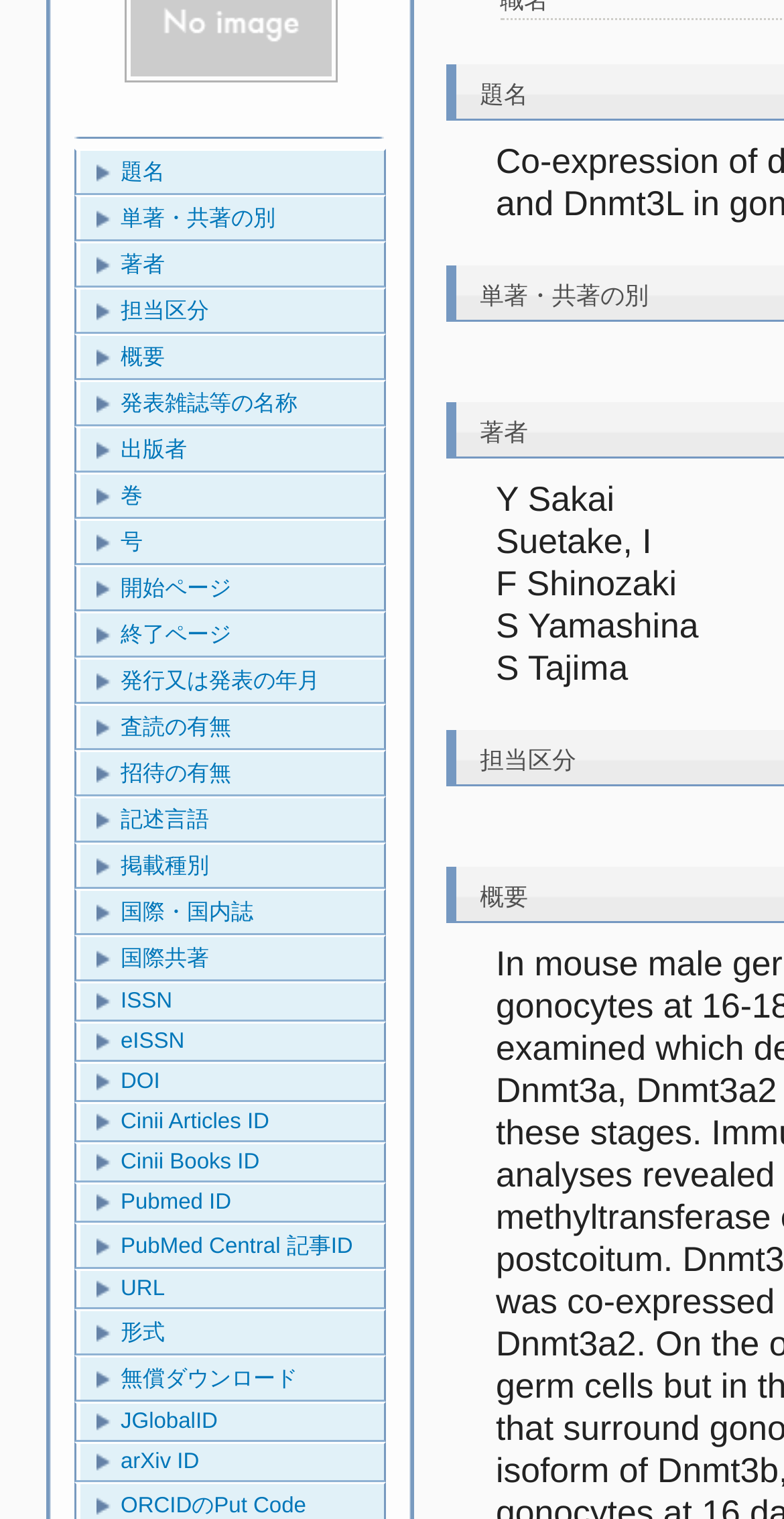Bounding box coordinates are to be given in the format (top-left x, top-left y, bottom-right x, bottom-right y). All values must be floating point numbers between 0 and 1. Provide the bounding box coordinate for the UI element described as: Next Post“Clean” Eating

None